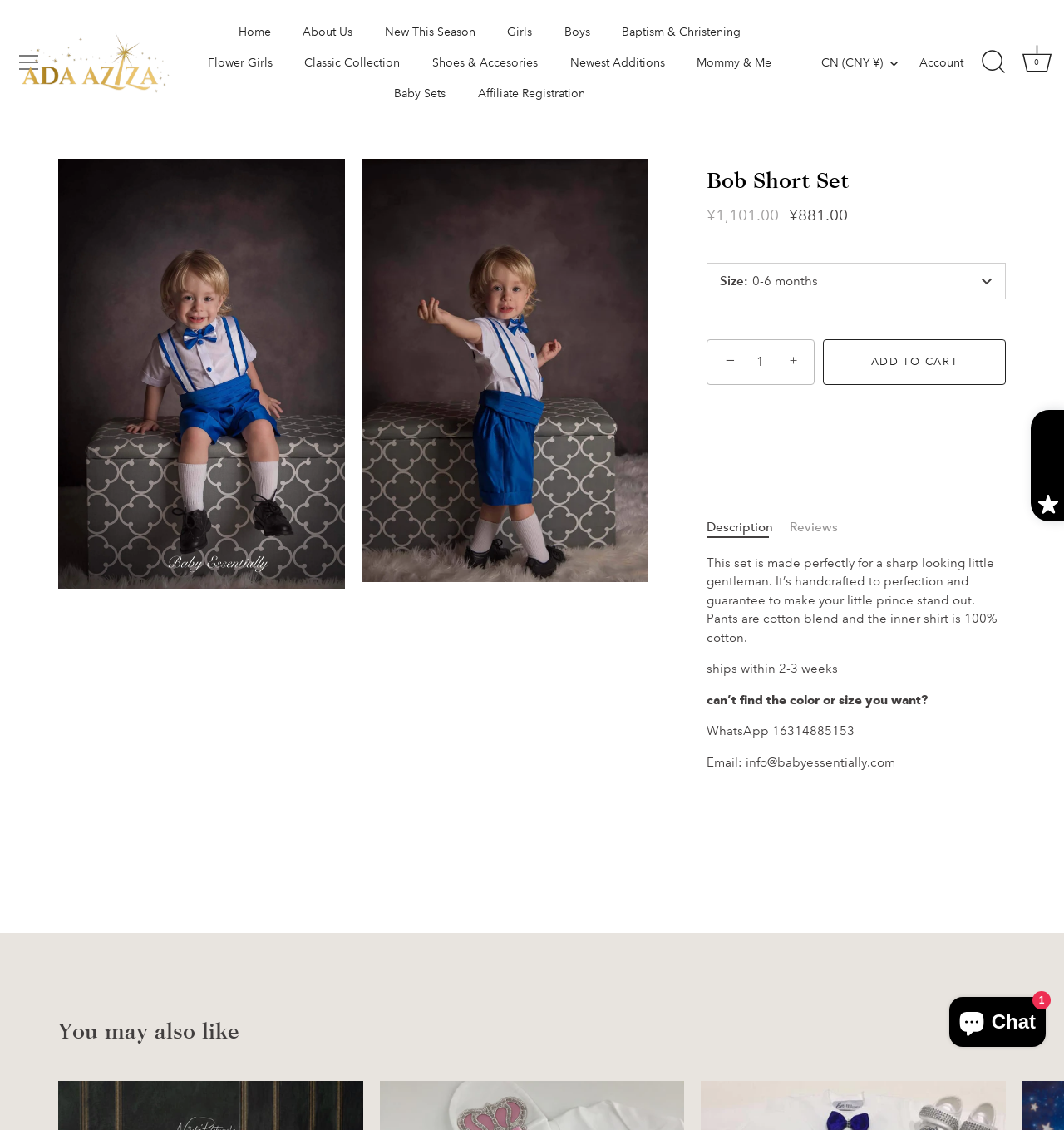Identify the bounding box coordinates of the region that should be clicked to execute the following instruction: "Add the product to the cart".

[0.773, 0.3, 0.945, 0.34]